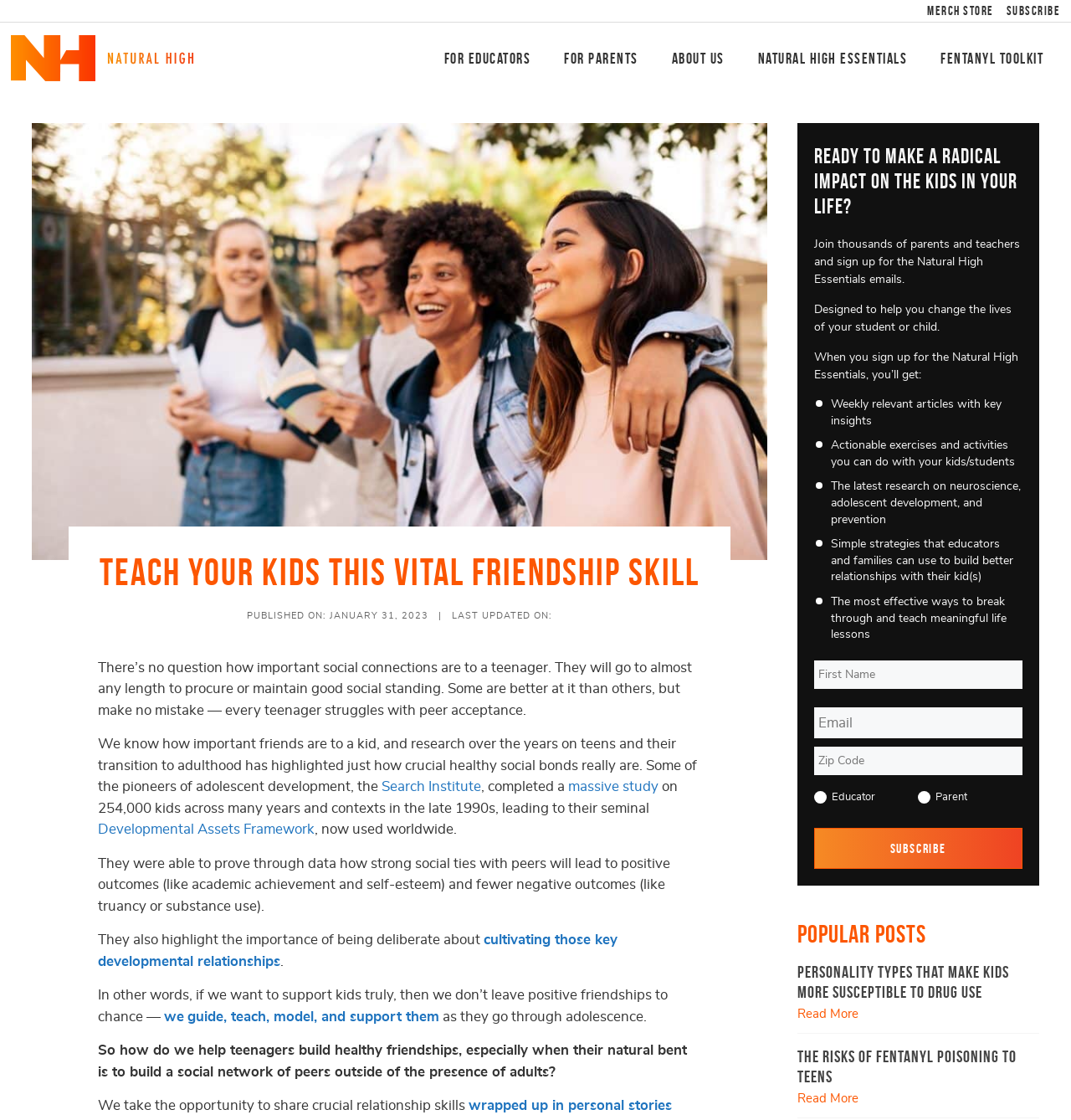Describe all the significant parts and information present on the webpage.

This webpage is focused on teaching children vital friendship skills and providing a foundation for healthy relationships. At the top of the page, there are several links, including "Merch Store", "Subscribe", and "Natural High", which is also accompanied by an image. Below these links, there are more links, including "For Educators", "For Parents", "About Us", and "Natural High Essentials", which are arranged horizontally across the page.

Below these links, there is a large image of students walking together outdoors, taking up most of the width of the page. Above this image, there is a heading that reads "Teach Your Kids This Vital Friendship Skill". Below the image, there is a block of text that discusses the importance of social connections for teenagers and how they can lead to positive outcomes.

The text continues, discussing the importance of deliberate cultivation of key developmental relationships and how to support kids in building healthy friendships. There are several links embedded in the text, including "Search Institute", "massive study", "Developmental Assets Framework", and "cultivating those key developmental relationships".

Further down the page, there is a heading that reads "Ready to make a radical impact on the kids in your life?" followed by a block of text that invites readers to join thousands of parents and teachers by signing up for the Natural High Essentials emails. This section also includes several static text elements that describe the benefits of signing up, including weekly relevant articles, actionable exercises, and the latest research on neuroscience and adolescent development.

Below this section, there are three text boxes and a button that reads "Subscribe". To the right of these text boxes, there are two static text elements that read "Educator" and "Parent". Further down the page, there is a heading that reads "Popular Posts", followed by several links to articles, including "Personality Types That Make Kids More Susceptible to Drug Use" and "The Risks of Fentanyl Poisoning To Teens". Each article link is accompanied by a "Read More" link.